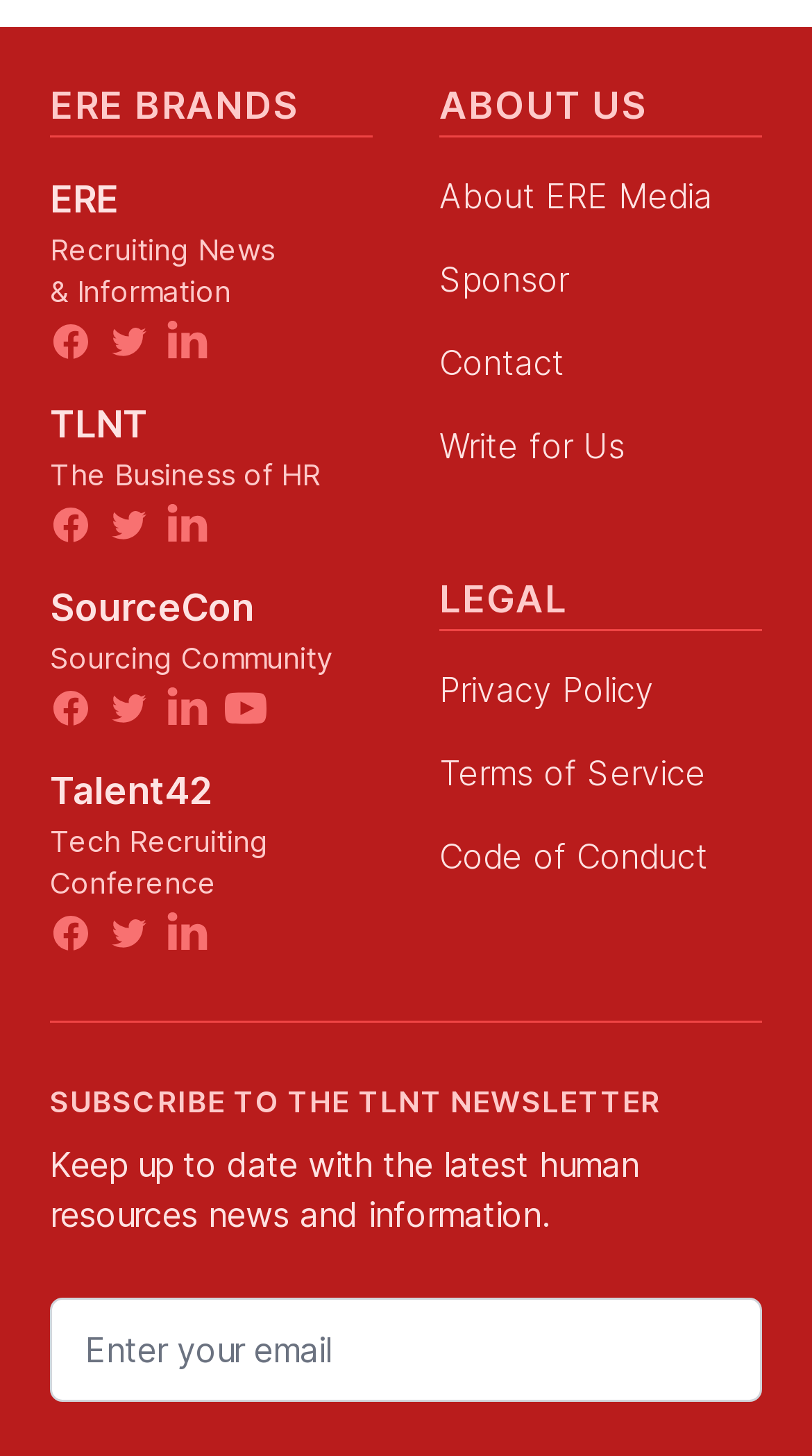Locate the bounding box coordinates of the clickable area needed to fulfill the instruction: "Visit the About ERE Media page".

[0.541, 0.12, 0.877, 0.149]